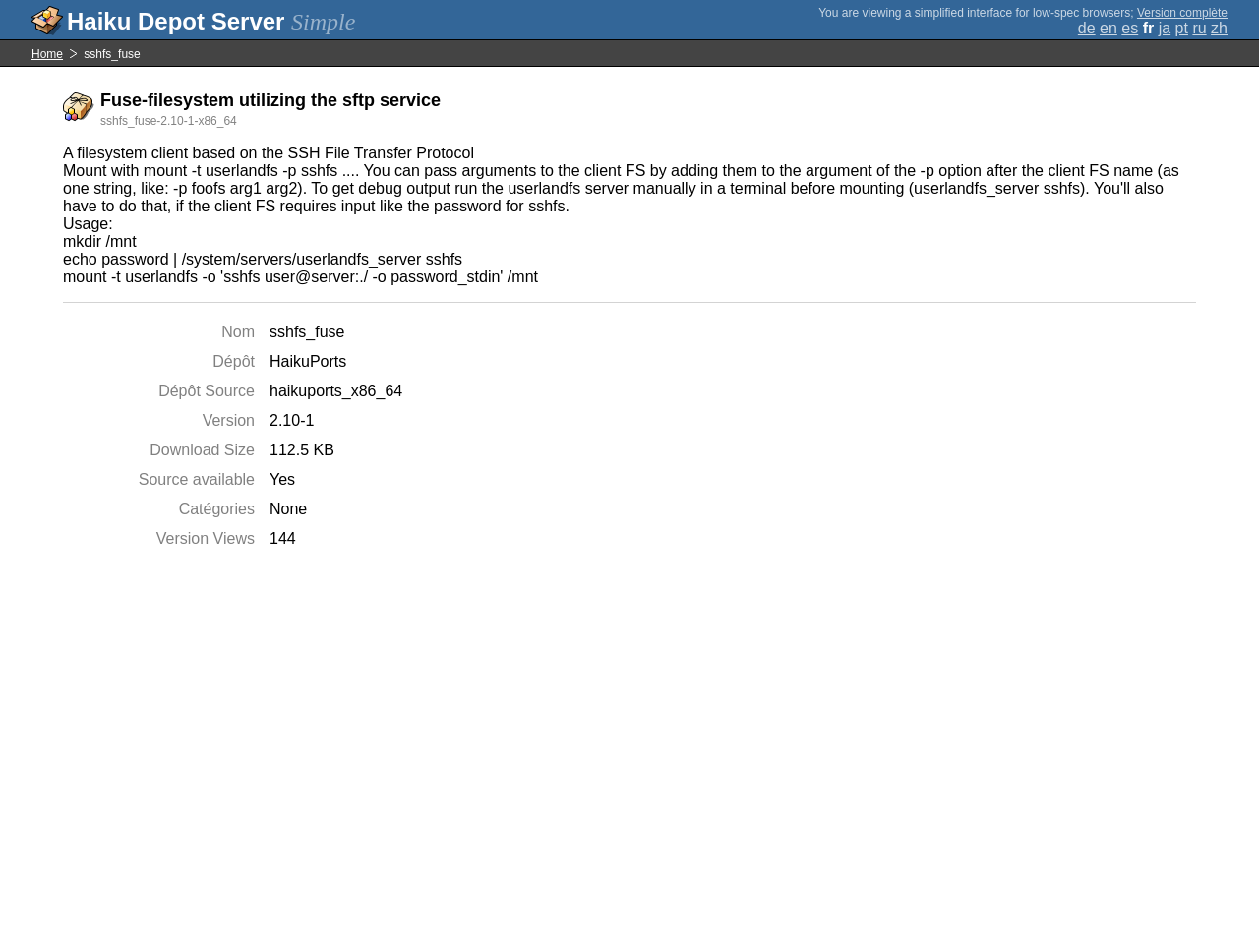Please specify the bounding box coordinates in the format (top-left x, top-left y, bottom-right x, bottom-right y), with all values as floating point numbers between 0 and 1. Identify the bounding box of the UI element described by: Home

[0.025, 0.05, 0.05, 0.064]